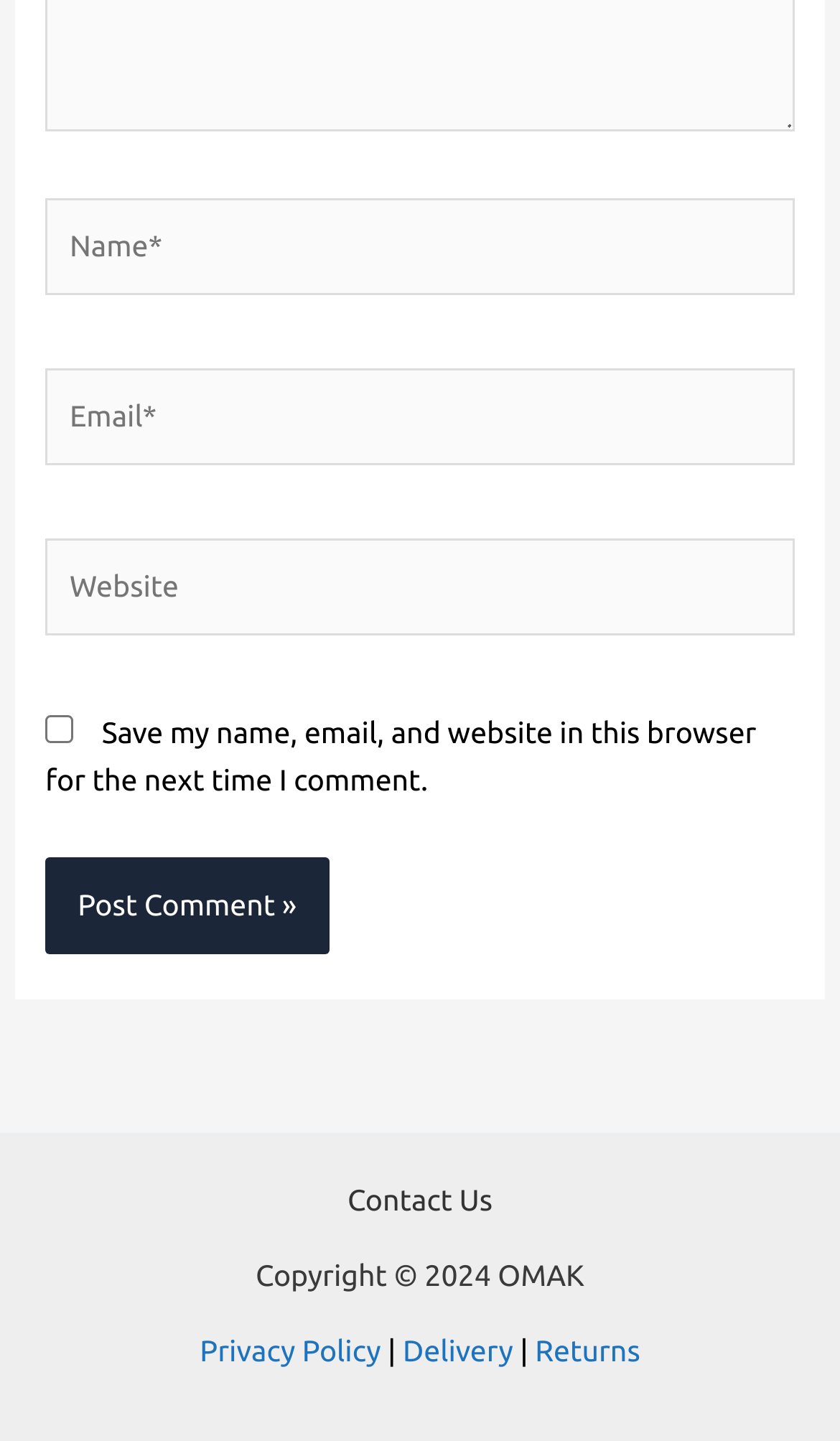What is the button text below the comment form?
Please answer the question with as much detail and depth as you can.

The button is located below the comment form and has the text 'Post Comment »', suggesting that it is used to submit the comment.